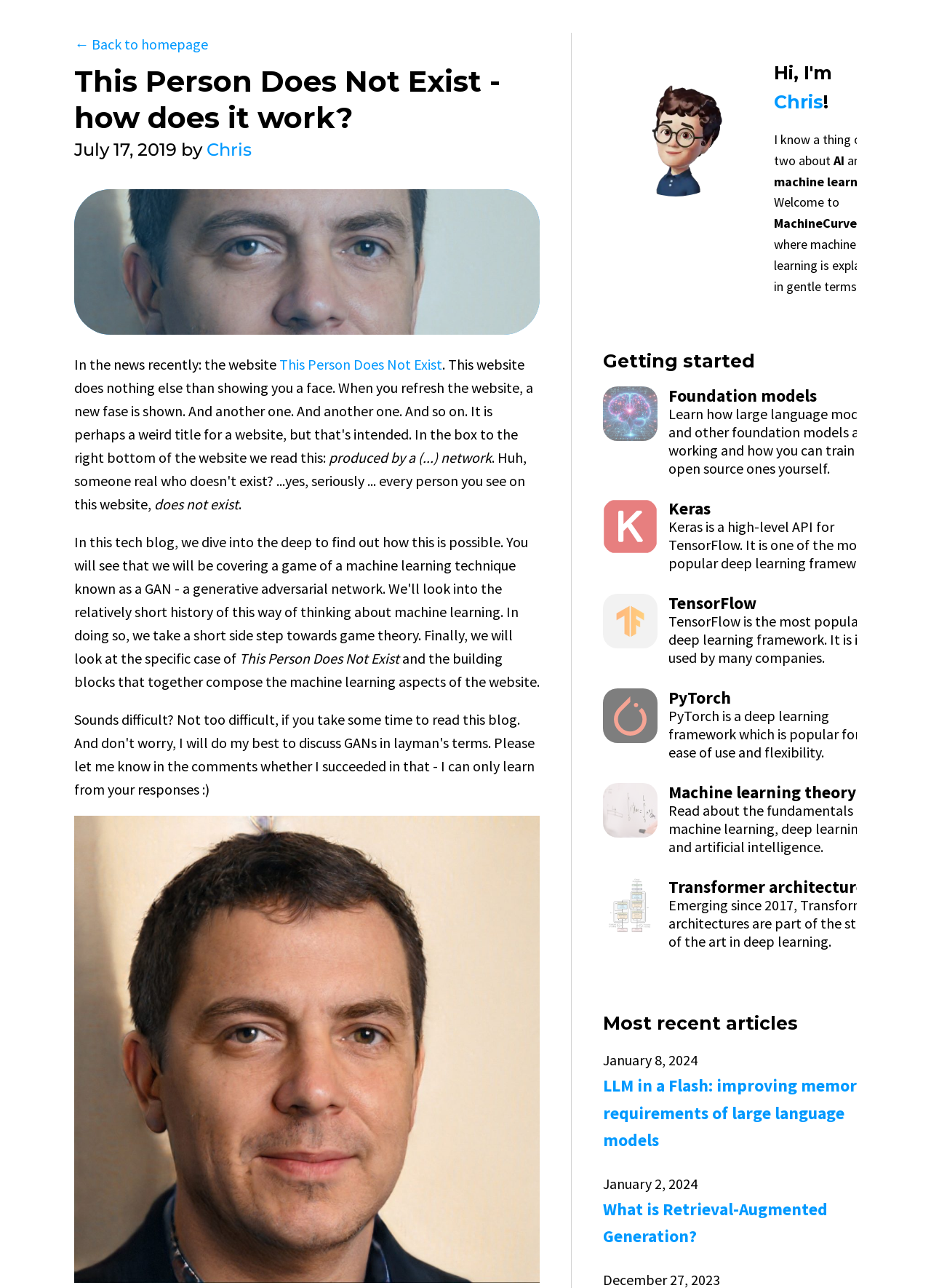Please examine the image and provide a detailed answer to the question: What are the categories of articles on the website?

I found the categories by examining the links and headings on the webpage. The categories are listed as separate sections, each with a heading and a brief description. The categories include Foundation models, Keras, TensorFlow, PyTorch, Machine learning theory, and Transformer architectures.